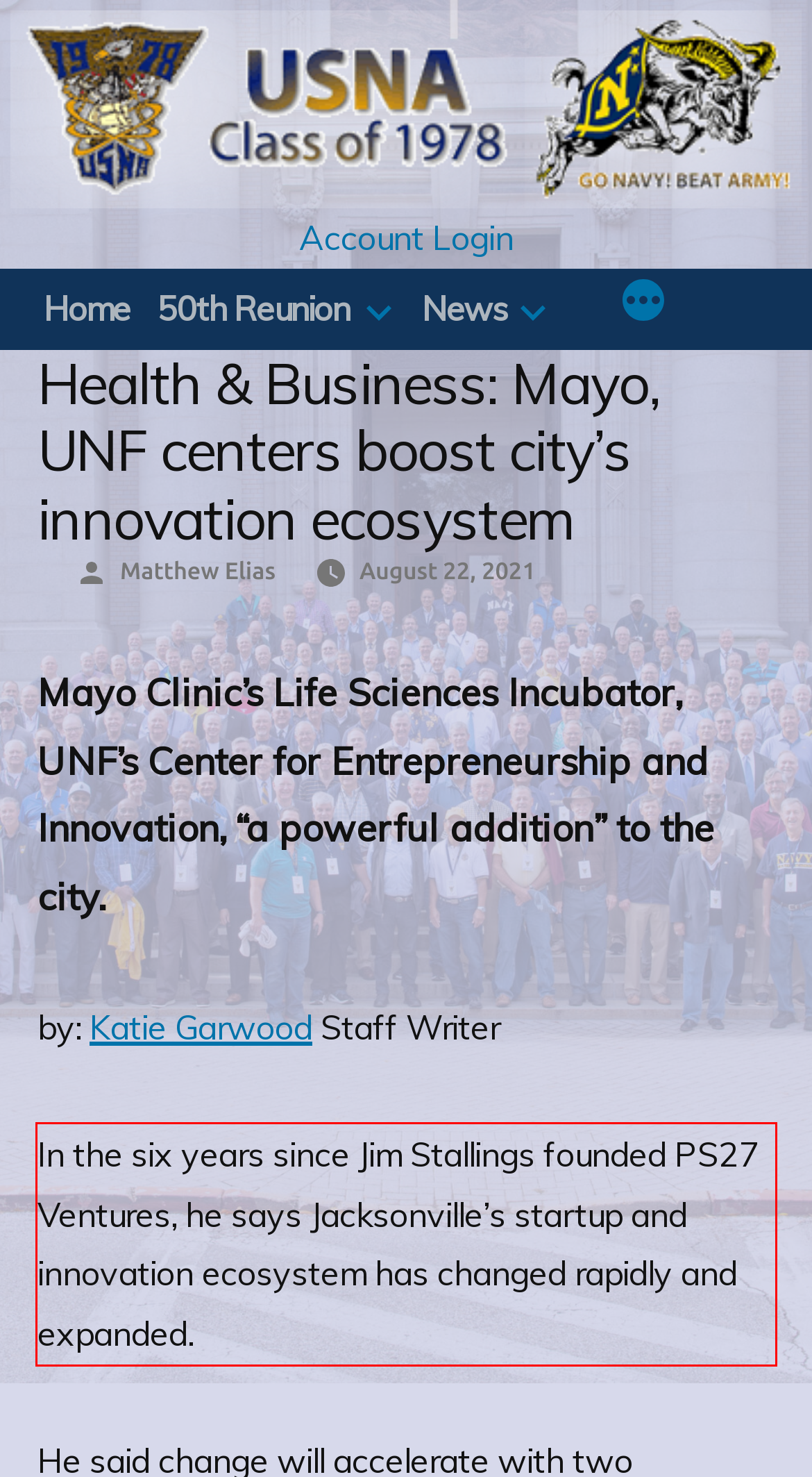Using the provided webpage screenshot, recognize the text content in the area marked by the red bounding box.

In the six years since Jim Stallings founded PS27 Ventures, he says Jacksonville’s startup and innovation ecosystem has changed rapidly and expanded.